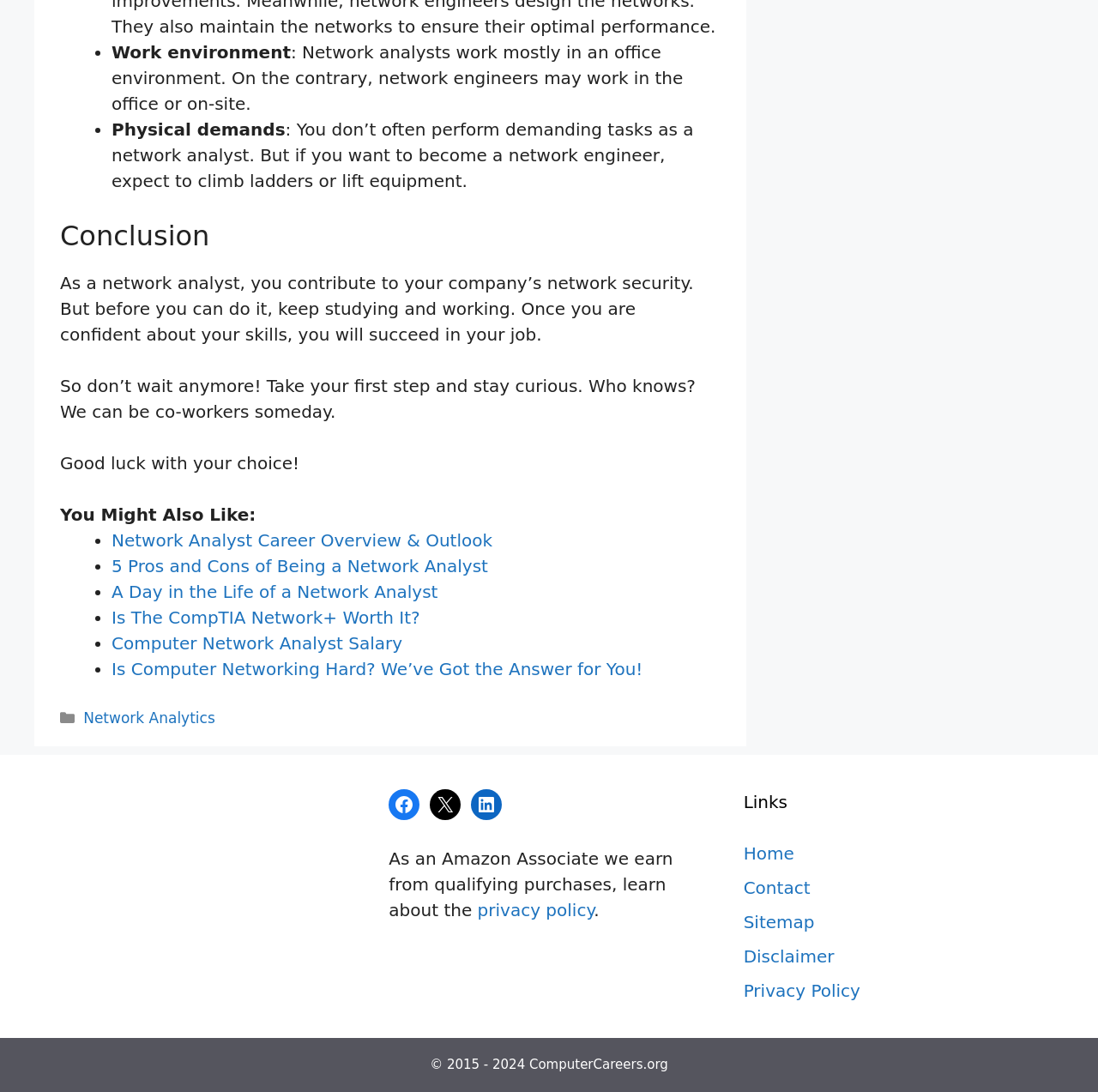Please find the bounding box coordinates (top-left x, top-left y, bottom-right x, bottom-right y) in the screenshot for the UI element described as follows: Disclaimer

[0.677, 0.867, 0.76, 0.886]